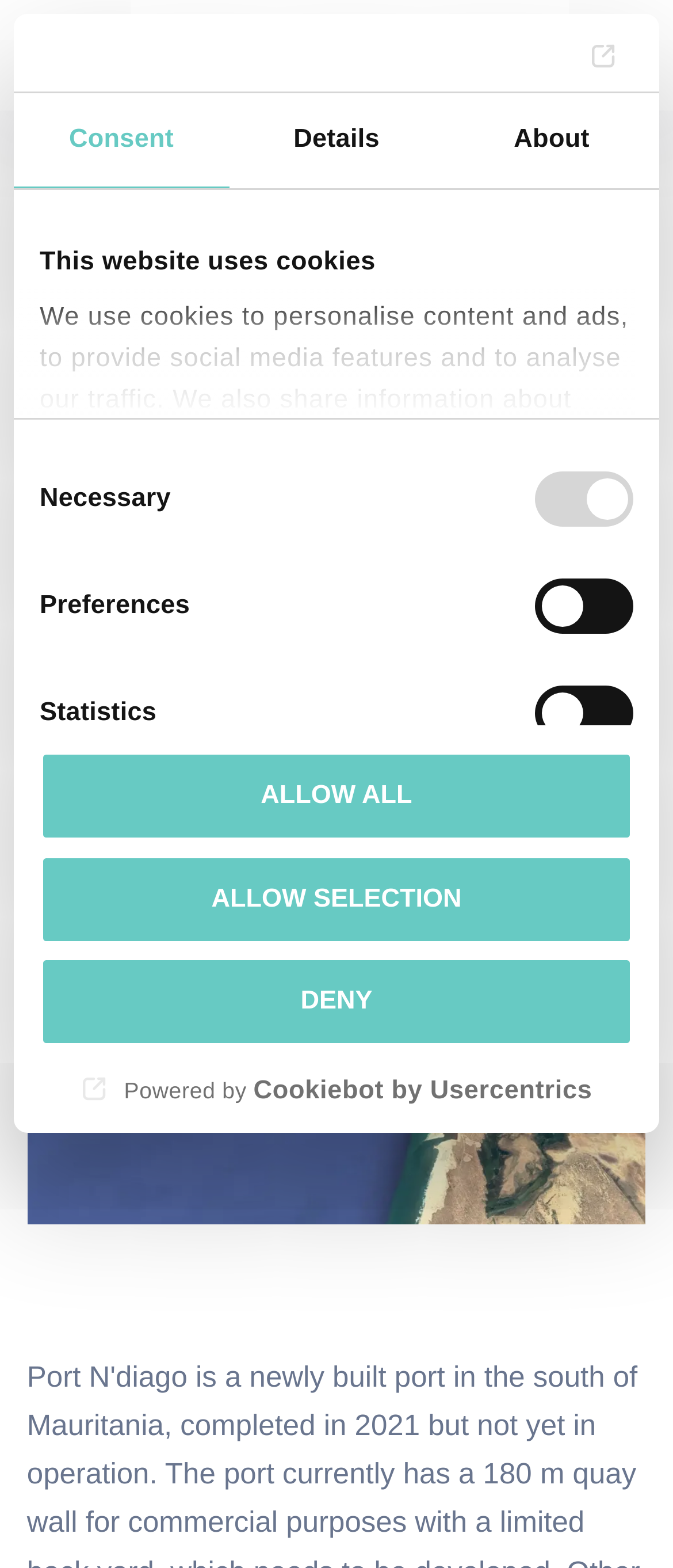Give a one-word or short-phrase answer to the following question: 
What is the connection to be identified in the pre-feasibility study?

Rail to the hinterland